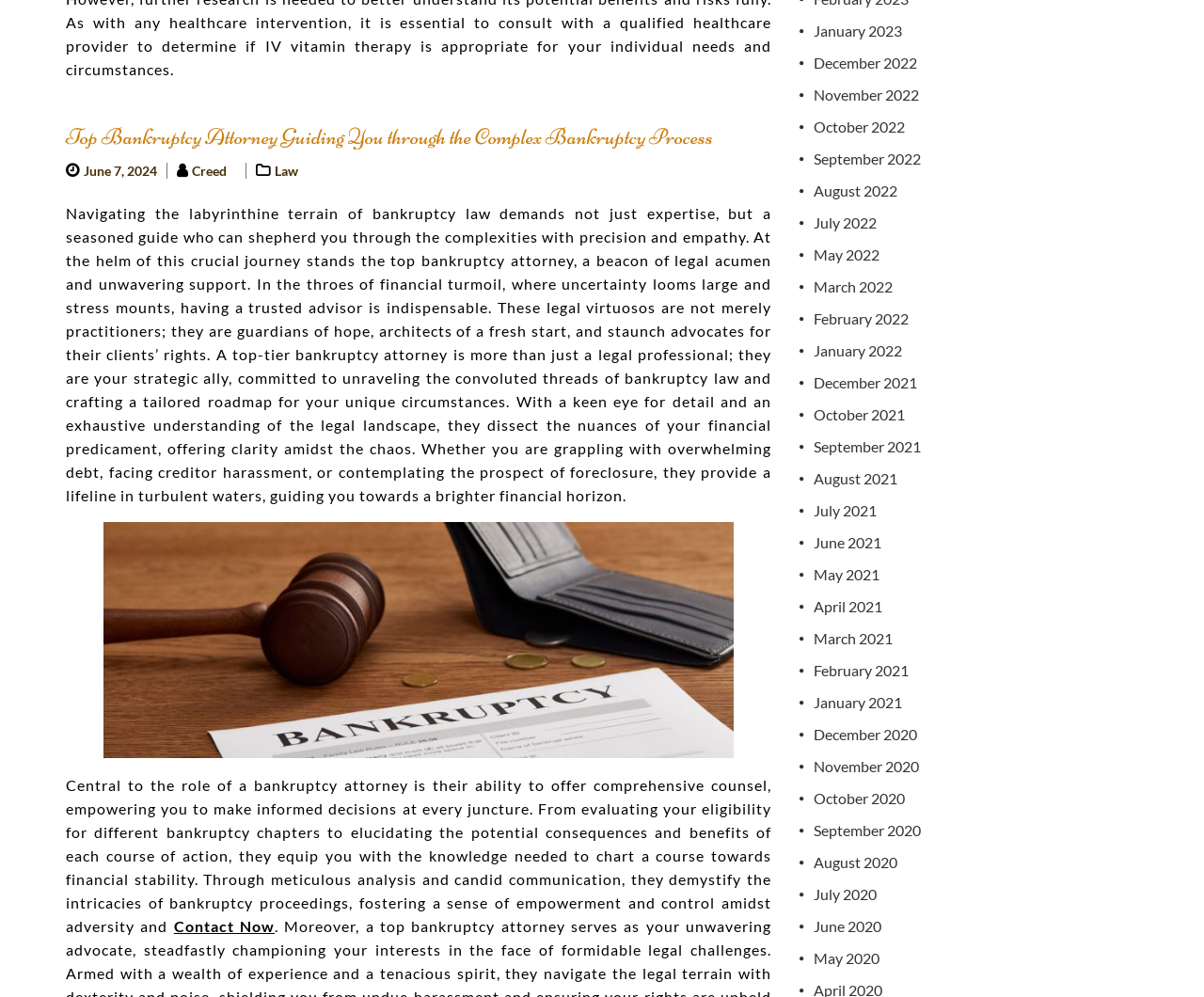What is the role of a top bankruptcy attorney?
Answer the question with as much detail as possible.

Based on the webpage content, a top bankruptcy attorney plays a crucial role in guiding individuals through the complex bankruptcy process, offering comprehensive counsel, and empowering them to make informed decisions. They are not just legal professionals but also guardians of hope, architects of a fresh start, and staunch advocates for their clients' rights.